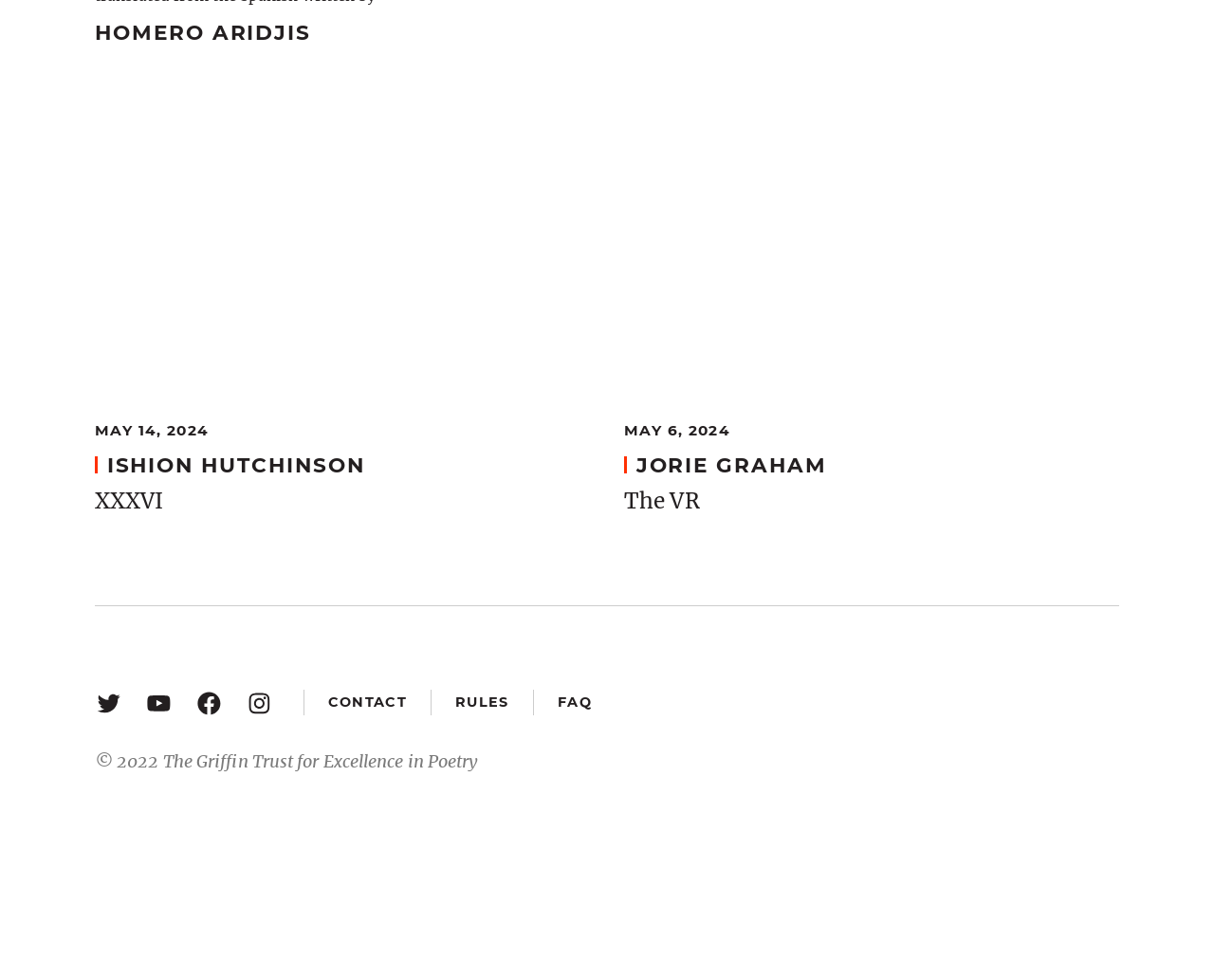Please specify the bounding box coordinates of the element that should be clicked to execute the given instruction: 'check rules'. Ensure the coordinates are four float numbers between 0 and 1, expressed as [left, top, right, bottom].

[0.375, 0.739, 0.419, 0.756]